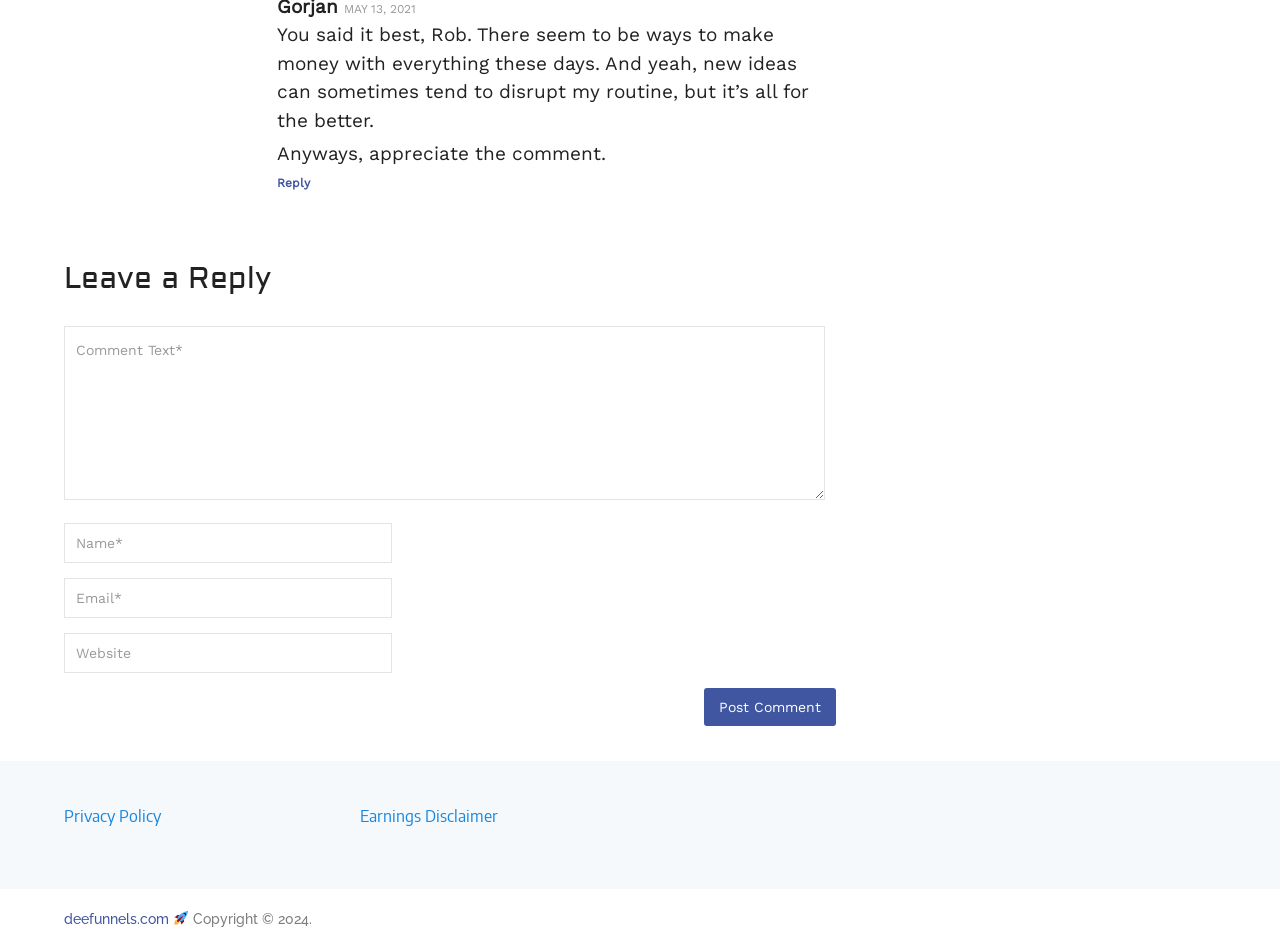Kindly determine the bounding box coordinates of the area that needs to be clicked to fulfill this instruction: "Type a comment".

[0.05, 0.344, 0.645, 0.528]